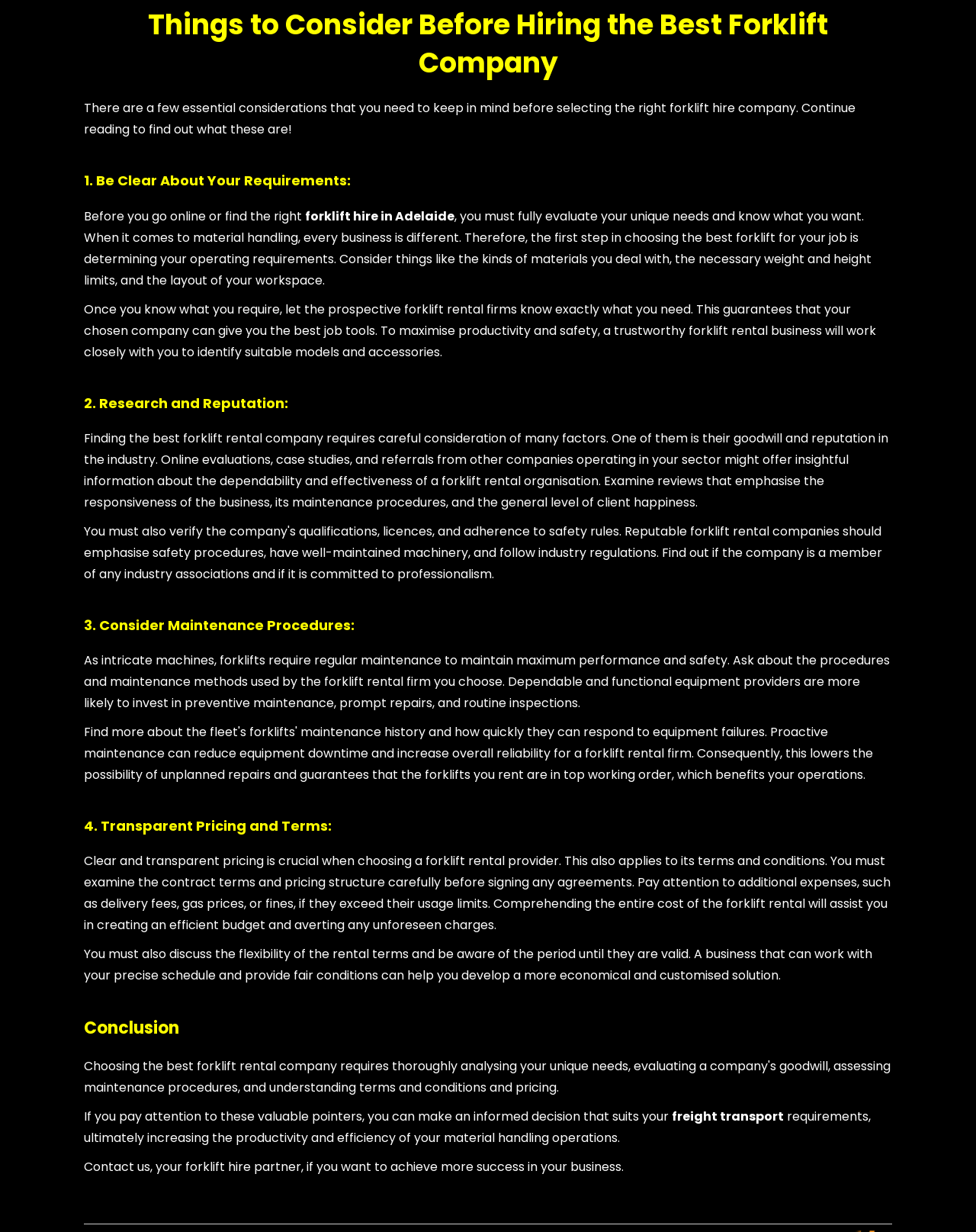What kind of machines require regular maintenance?
Provide an in-depth and detailed answer to the question.

The webpage states that forklifts, being intricate machines, require regular maintenance to maintain maximum performance and safety, and one should ask about the procedures and maintenance methods used by the forklift rental firm.